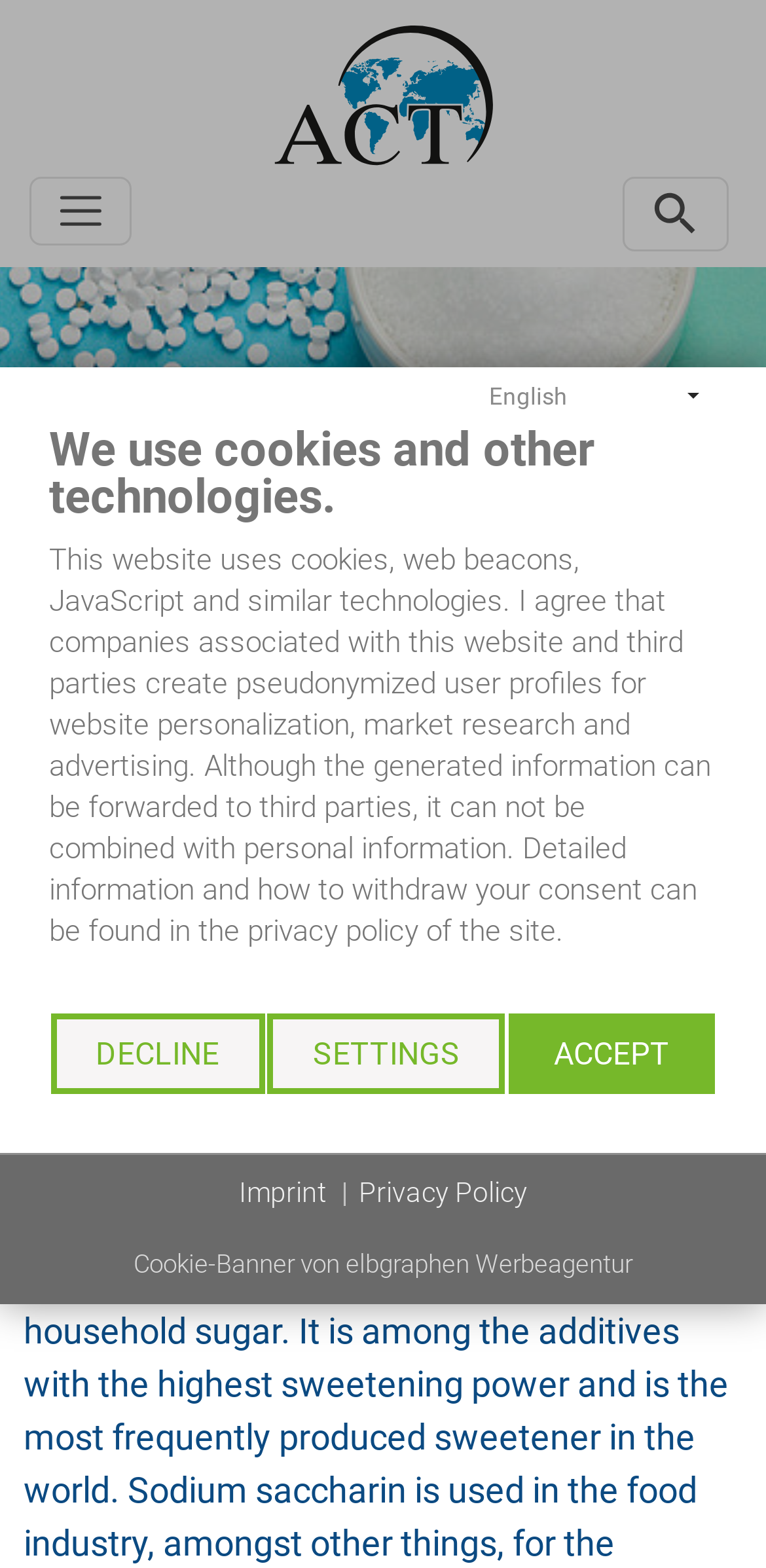Please respond to the question with a concise word or phrase:
What is the last link in the footer section?

Cookie-Banner von elbgraphen Werbeagentur